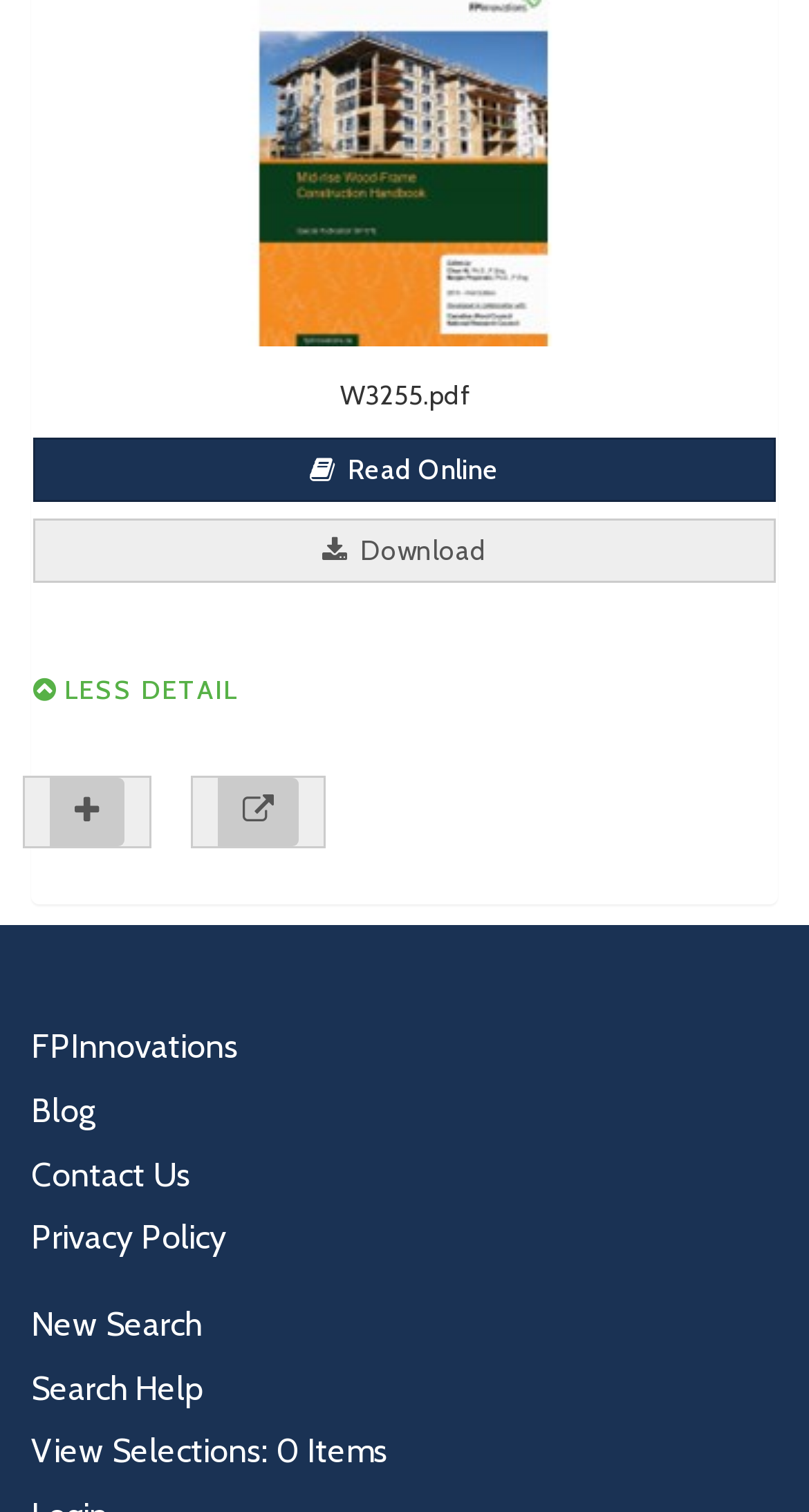Respond concisely with one word or phrase to the following query:
How many items are currently selected?

0 Items